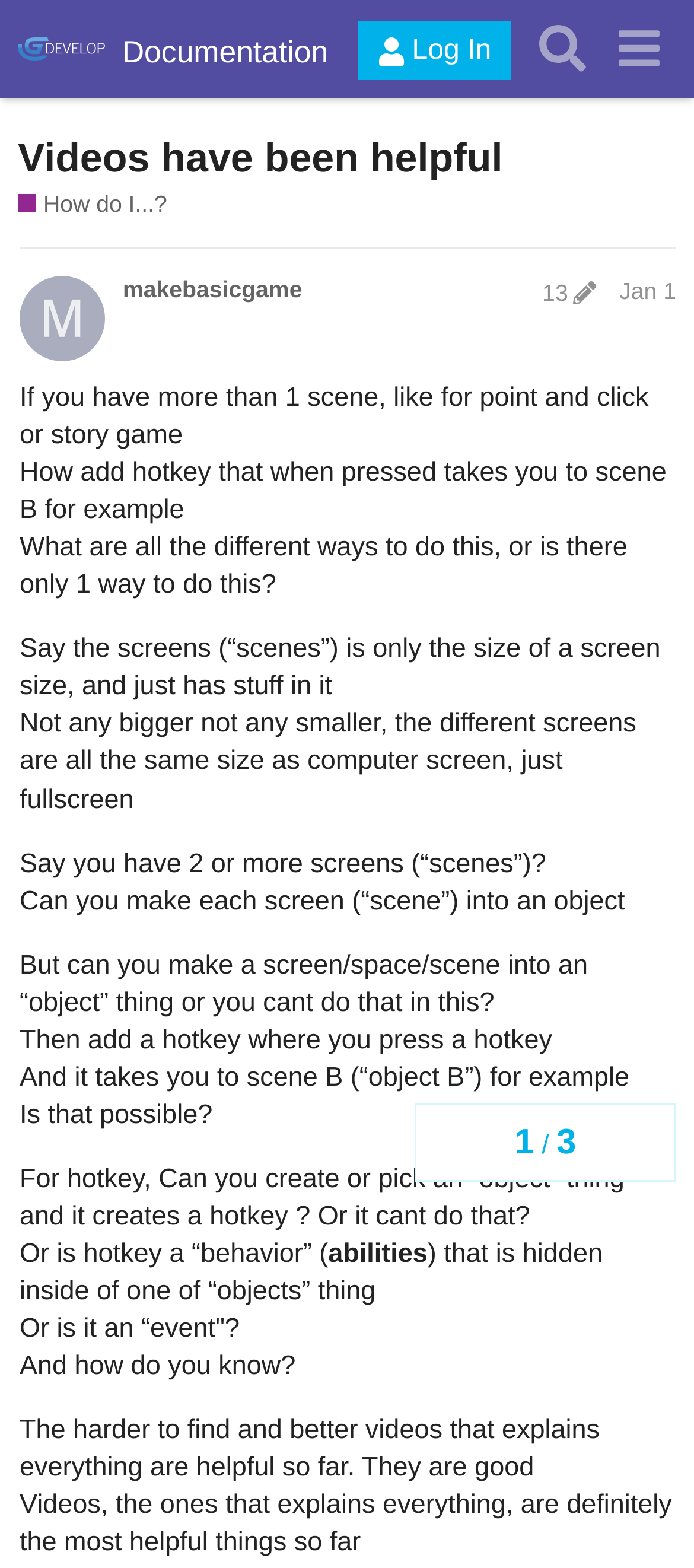Identify the bounding box coordinates of the specific part of the webpage to click to complete this instruction: "Go to the 'GDevelop Forum' homepage".

[0.026, 0.011, 0.15, 0.052]